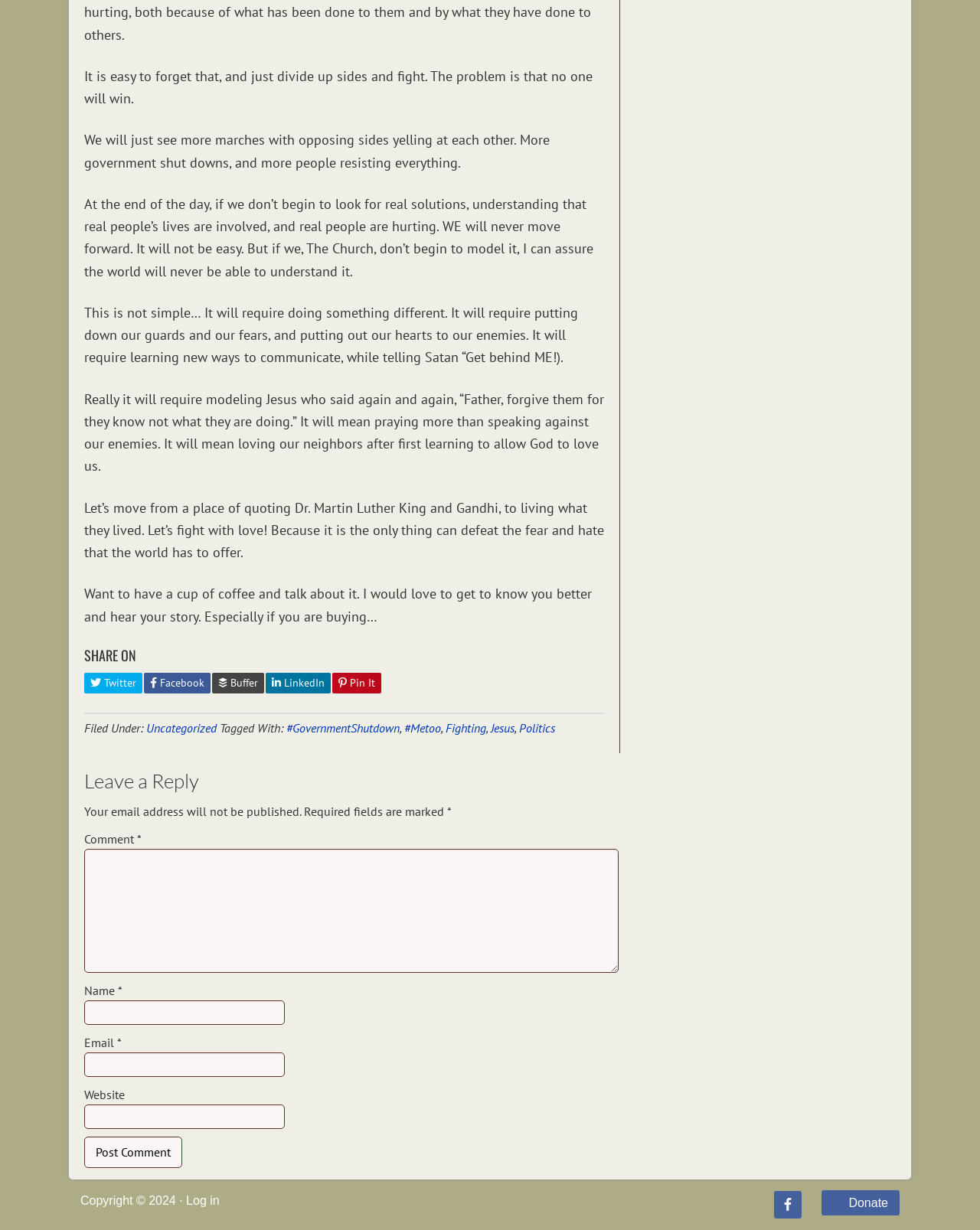How many fields are required to be filled in to leave a comment?
Please ensure your answer to the question is detailed and covers all necessary aspects.

The required fields to leave a comment are 'Name', 'Email', and 'Comment', which are marked with an asterisk (*) indicating that they are mandatory.